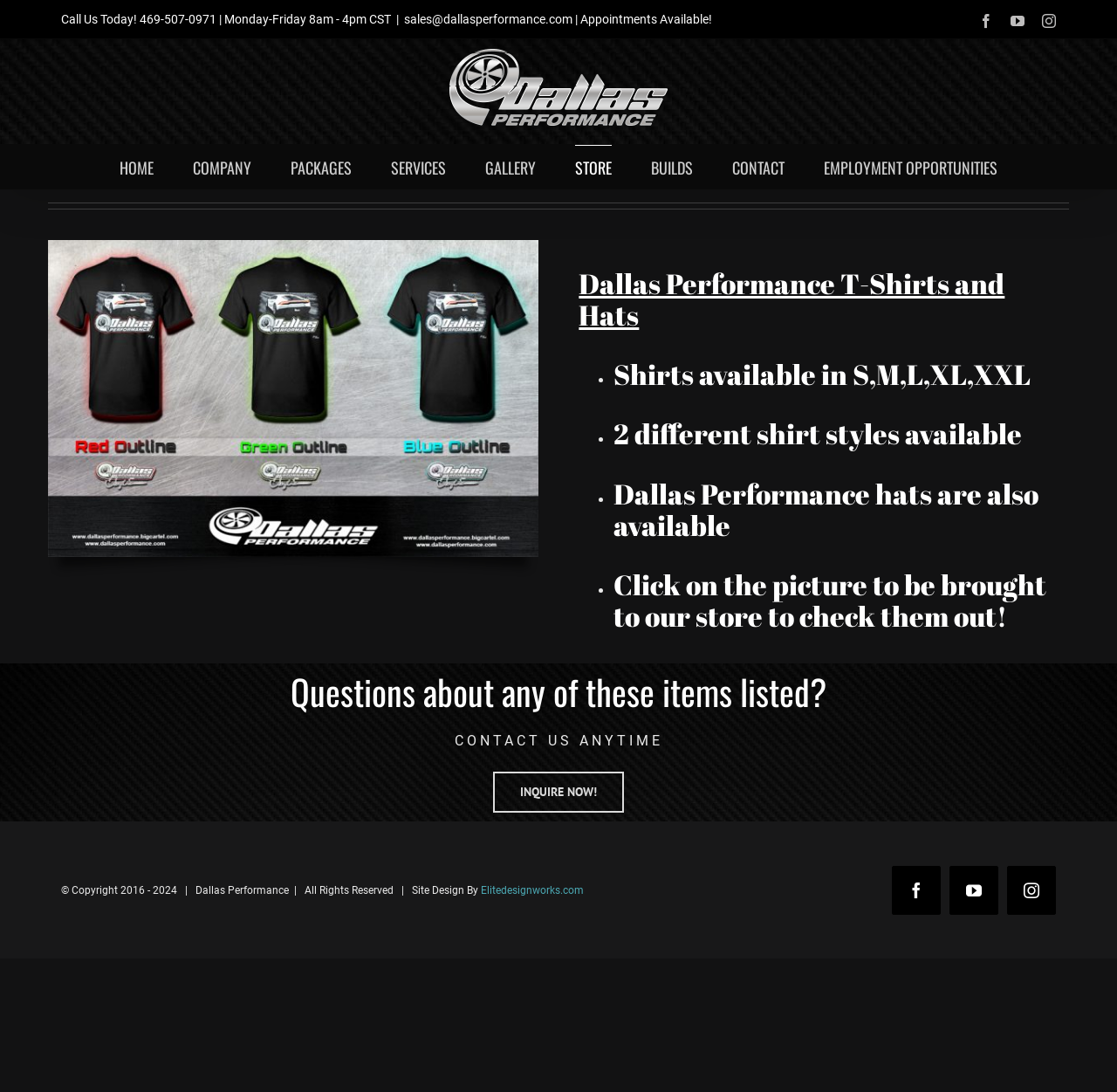Identify the bounding box coordinates of the section that should be clicked to achieve the task described: "Call the phone number".

[0.055, 0.011, 0.35, 0.024]